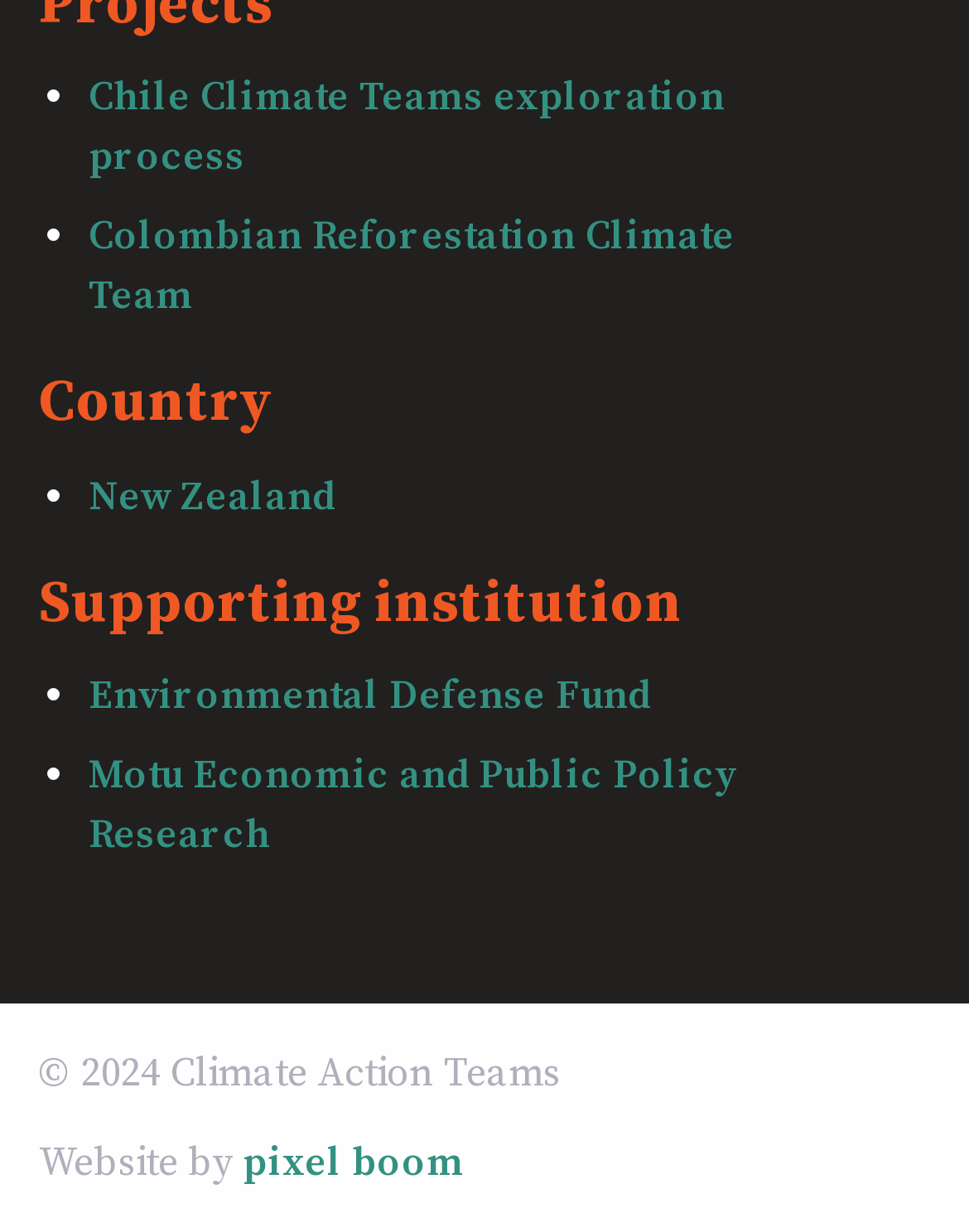Locate the bounding box of the UI element with the following description: "Chile Climate Teams exploration process".

[0.091, 0.059, 0.748, 0.148]